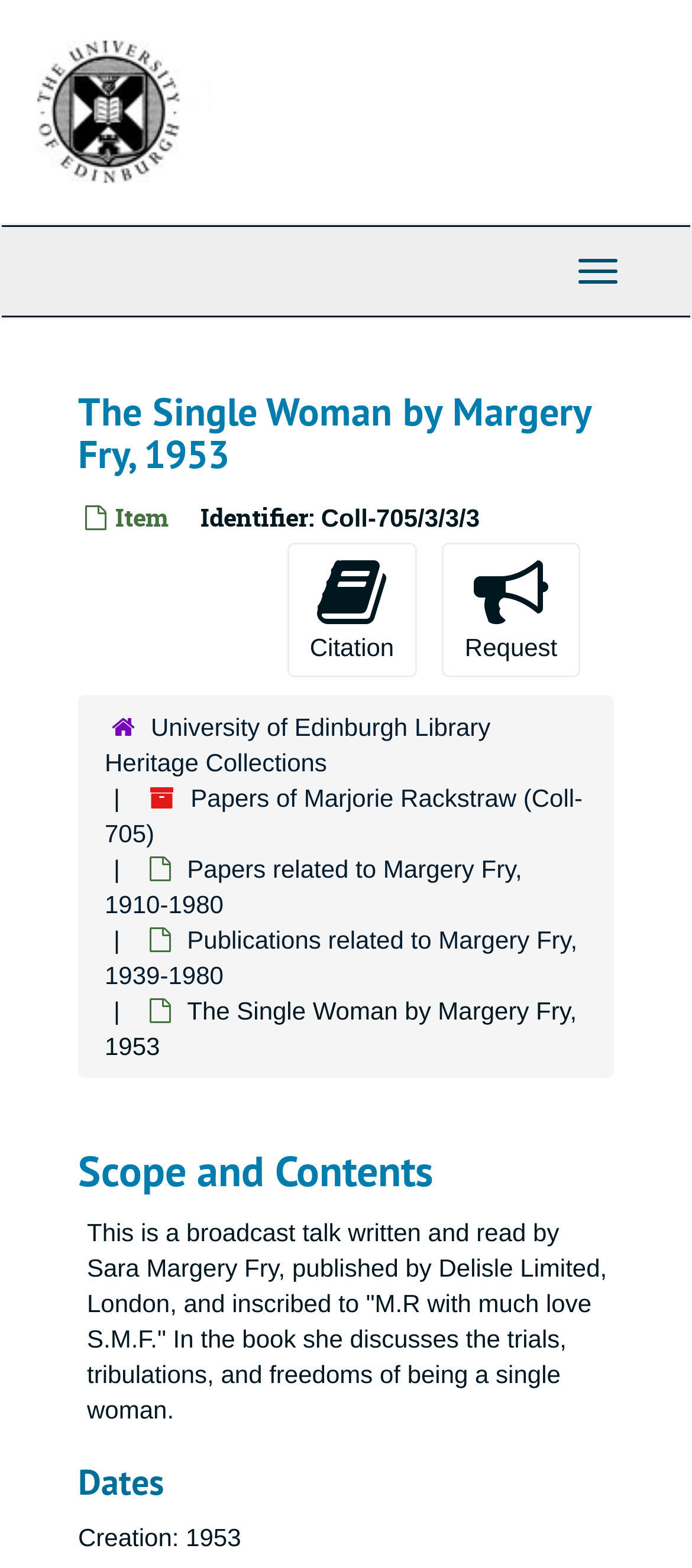Locate the bounding box of the UI element described in the following text: "Papers of Marjorie Rackstraw (Coll-705)".

[0.151, 0.5, 0.842, 0.541]